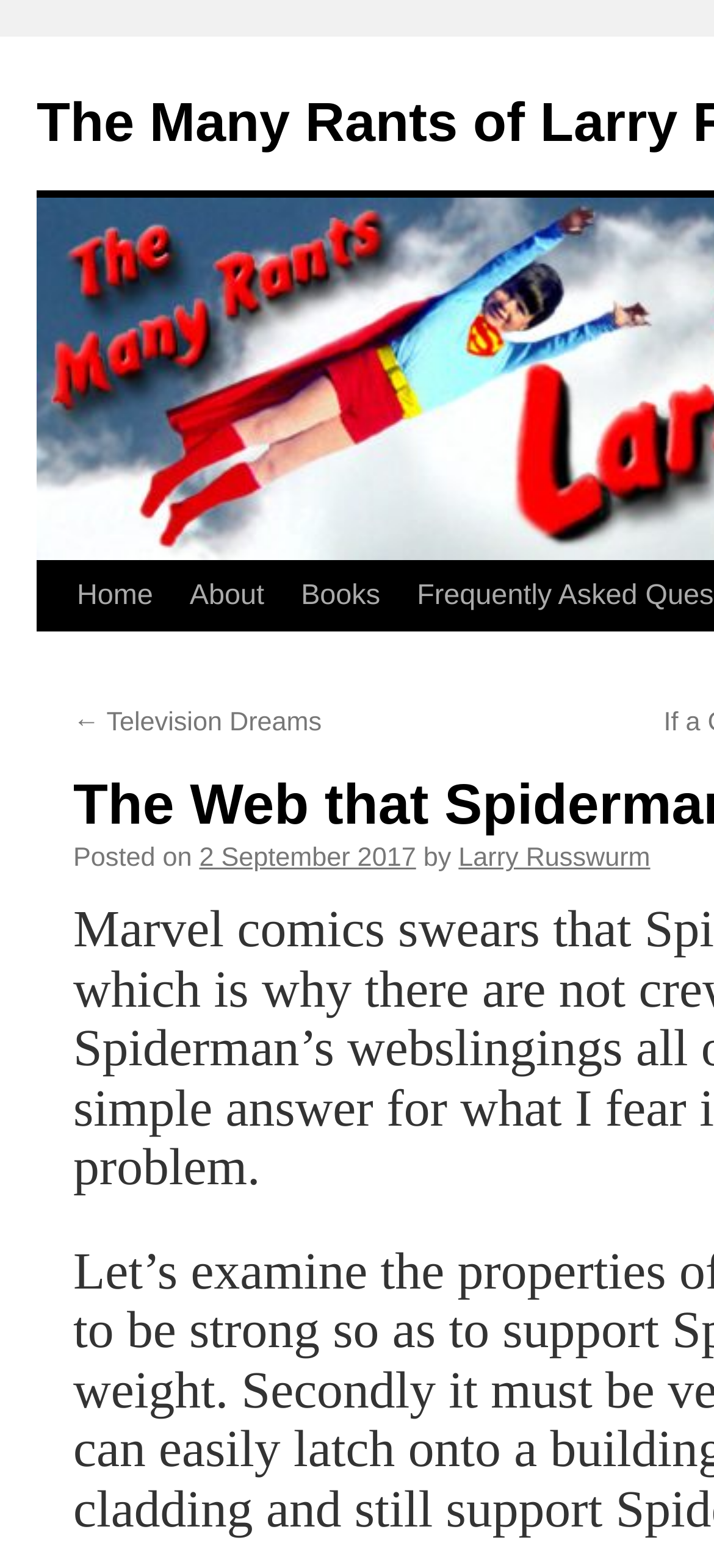Provide a one-word or one-phrase answer to the question:
How many menu items are there?

3